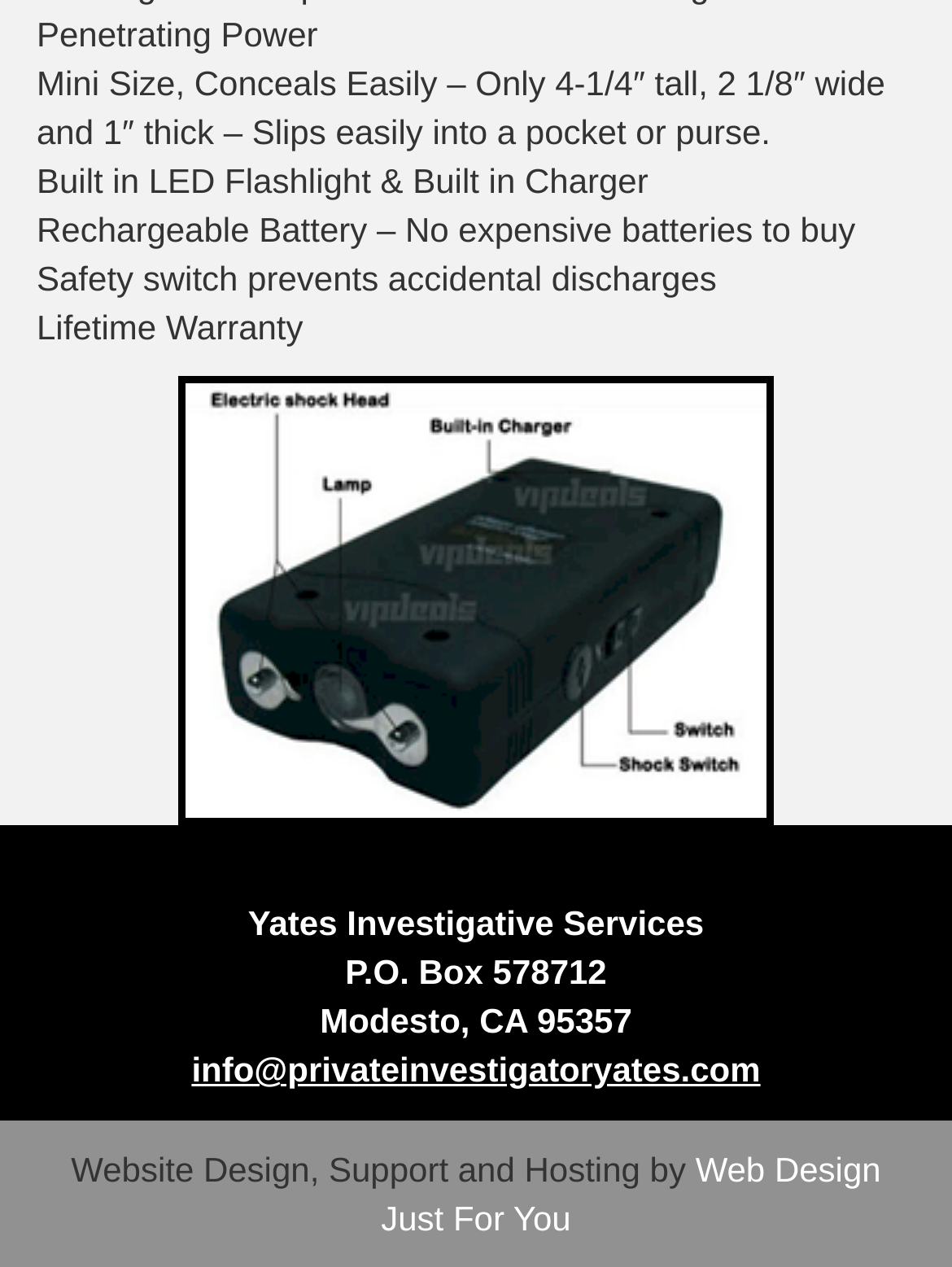Who designed the website?
Could you answer the question with a detailed and thorough explanation?

The website designer is mentioned in the link element with the text 'Web Design Just For You', located at the bottom of the page, which states 'Website Design, Support and Hosting by' followed by the link.